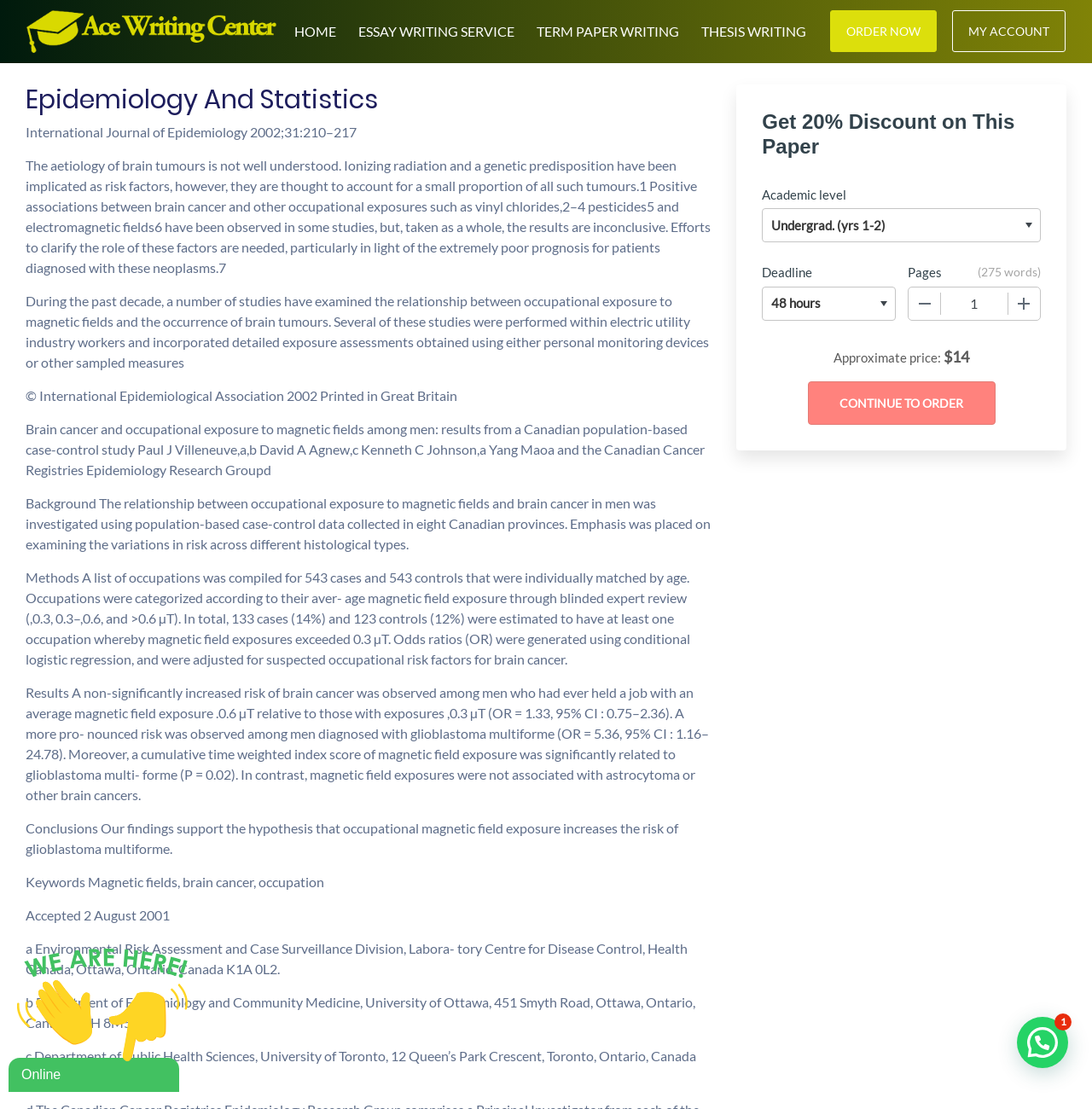Identify the bounding box coordinates of the clickable region required to complete the instruction: "Click the 'Continue to order' button". The coordinates should be given as four float numbers within the range of 0 and 1, i.e., [left, top, right, bottom].

[0.74, 0.344, 0.911, 0.383]